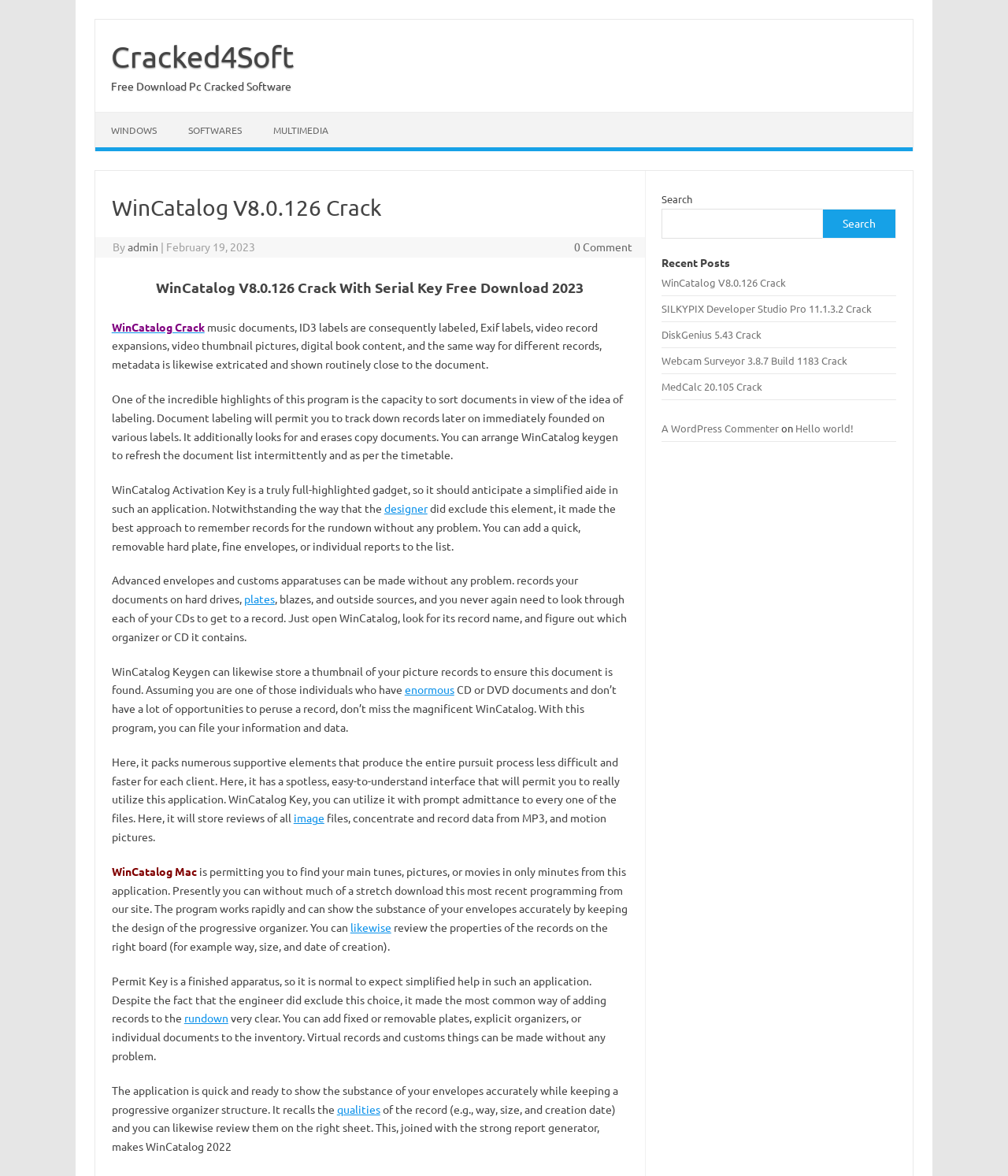What is the benefit of using WinCatalog?
Using the details from the image, give an elaborate explanation to answer the question.

According to the webpage, WinCatalog can make the search process faster and easier for users, allowing them to find their main tunes, pictures, or movies in just minutes.